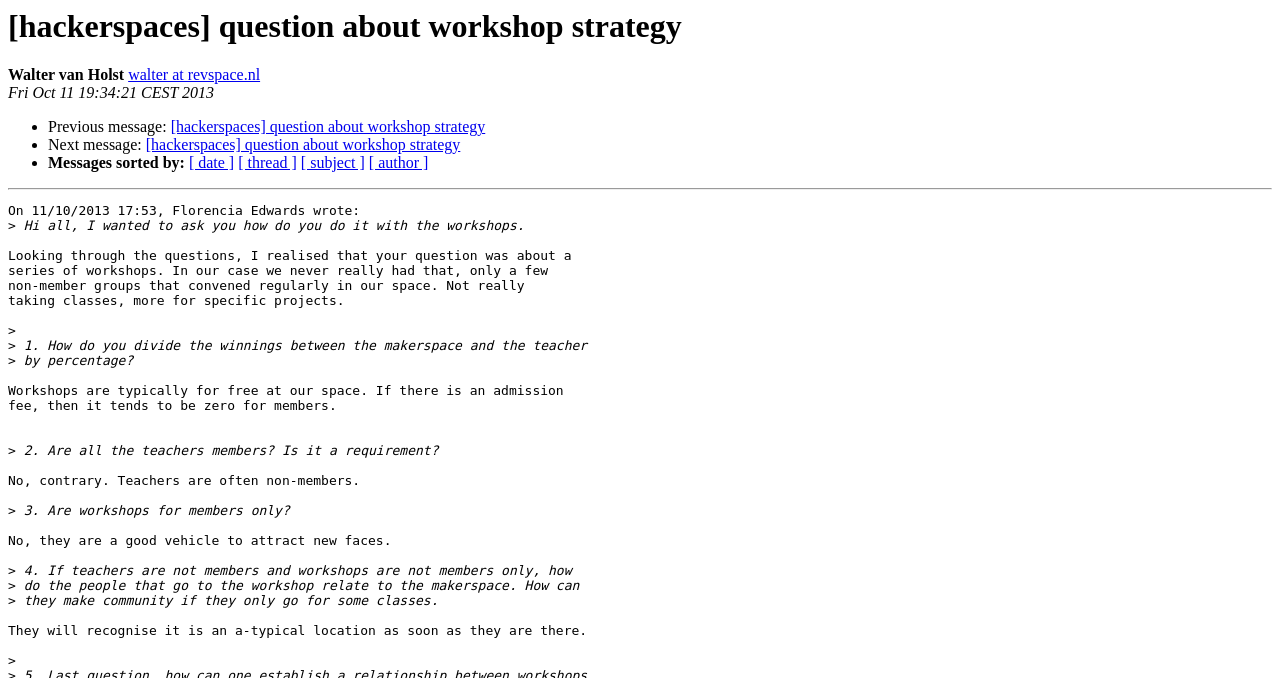Who is the author of the message?
Look at the image and respond with a single word or a short phrase.

Florencia Edwards